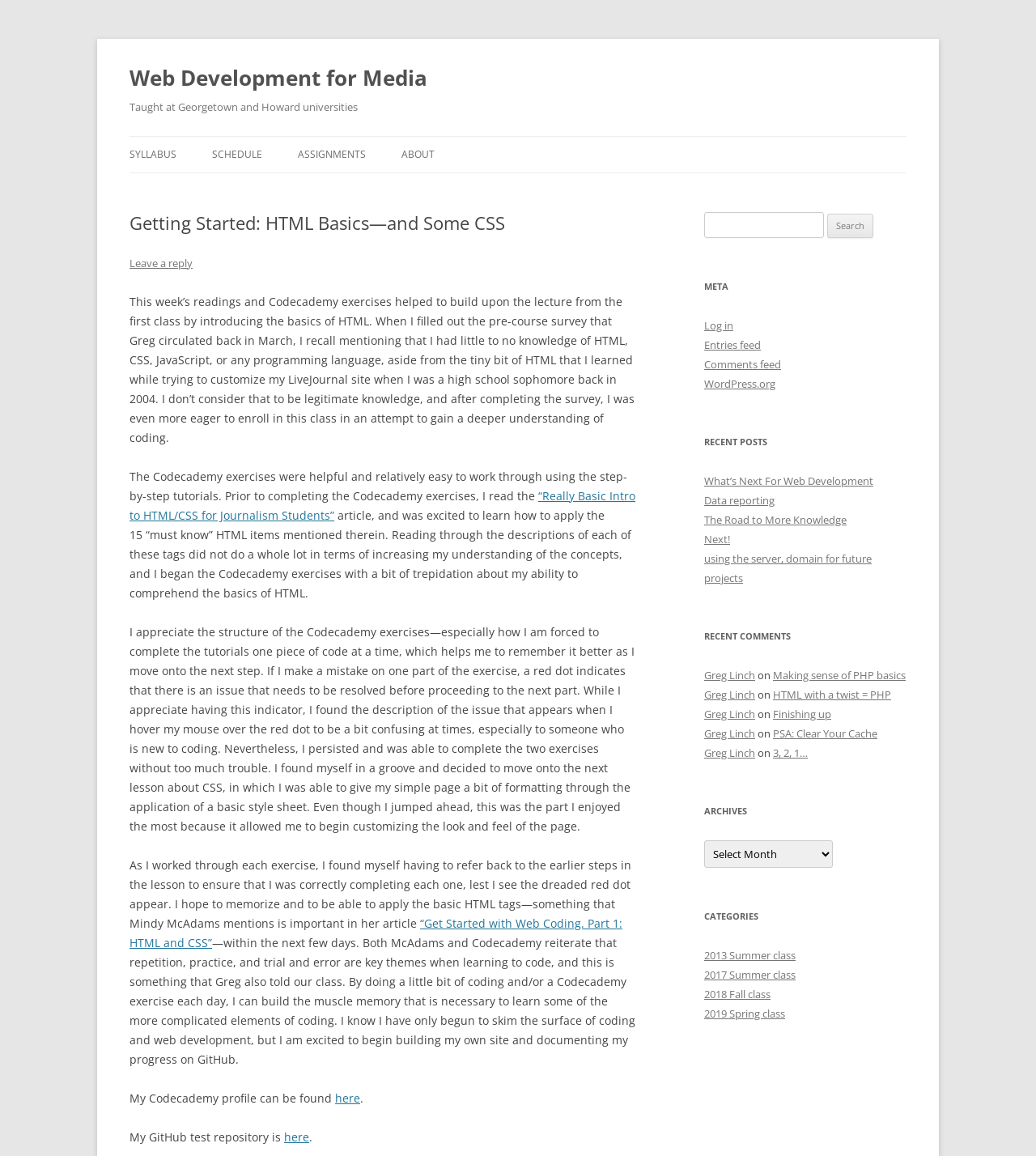Identify the coordinates of the bounding box for the element that must be clicked to accomplish the instruction: "Click the 'What’s Next For Web Development' link".

[0.68, 0.41, 0.843, 0.422]